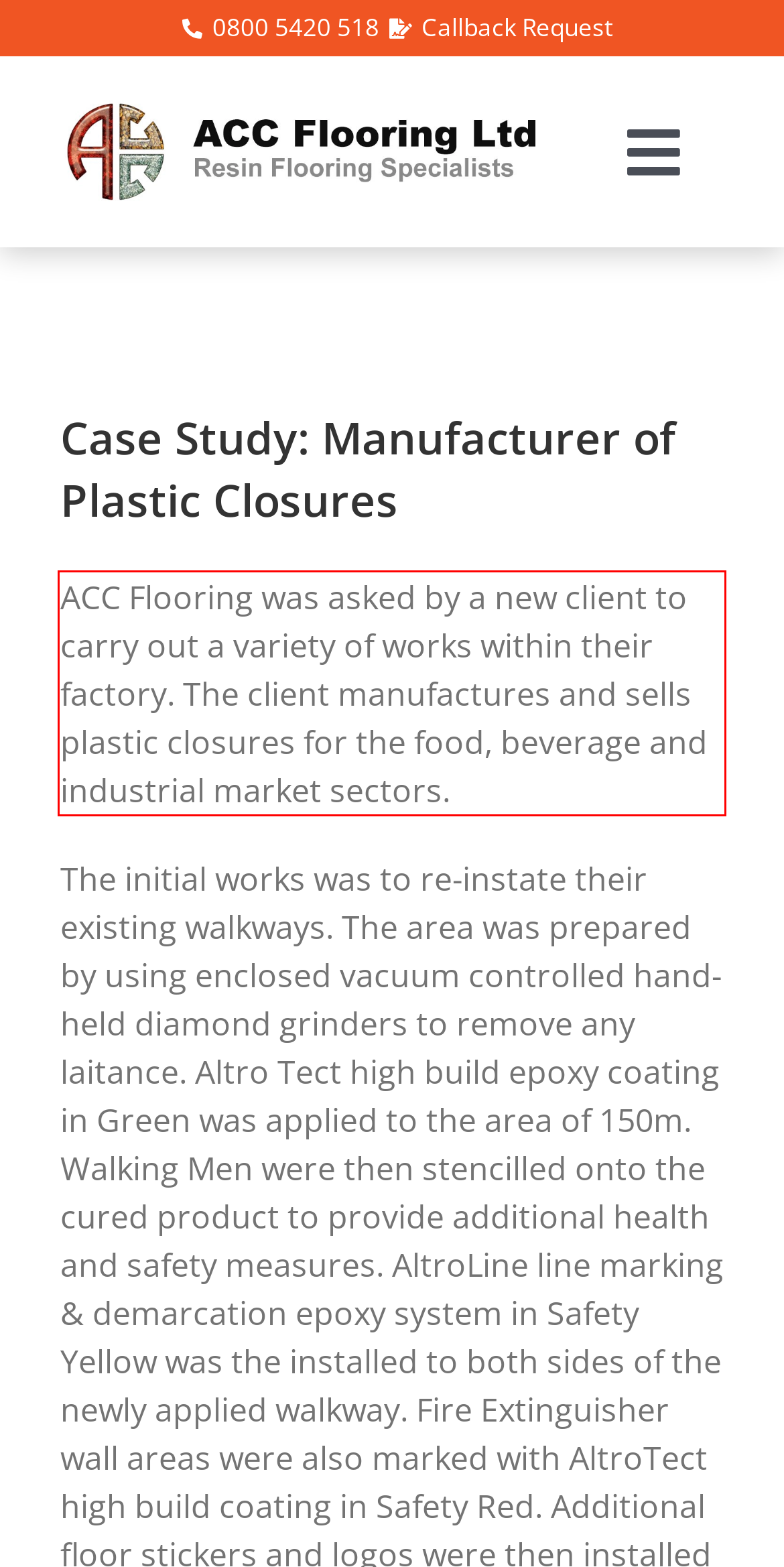Please recognize and transcribe the text located inside the red bounding box in the webpage image.

ACC Flooring was asked by a new client to carry out a variety of works within their factory. The client manufactures and sells plastic closures for the food, beverage and industrial market sectors.